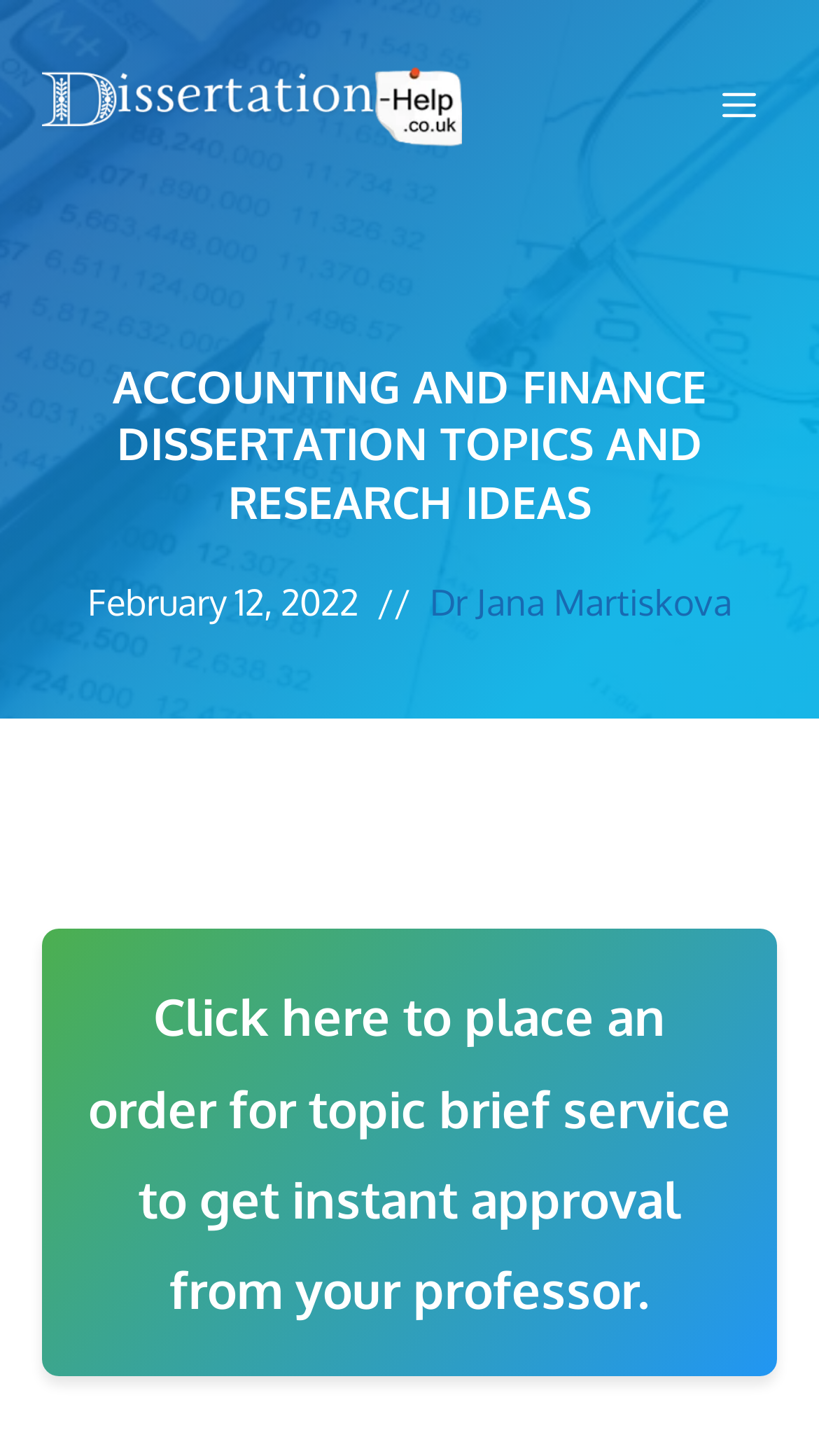Please provide the bounding box coordinates in the format (top-left x, top-left y, bottom-right x, bottom-right y). Remember, all values are floating point numbers between 0 and 1. What is the bounding box coordinate of the region described as: Dr Jana Martiskova

[0.524, 0.392, 0.894, 0.436]